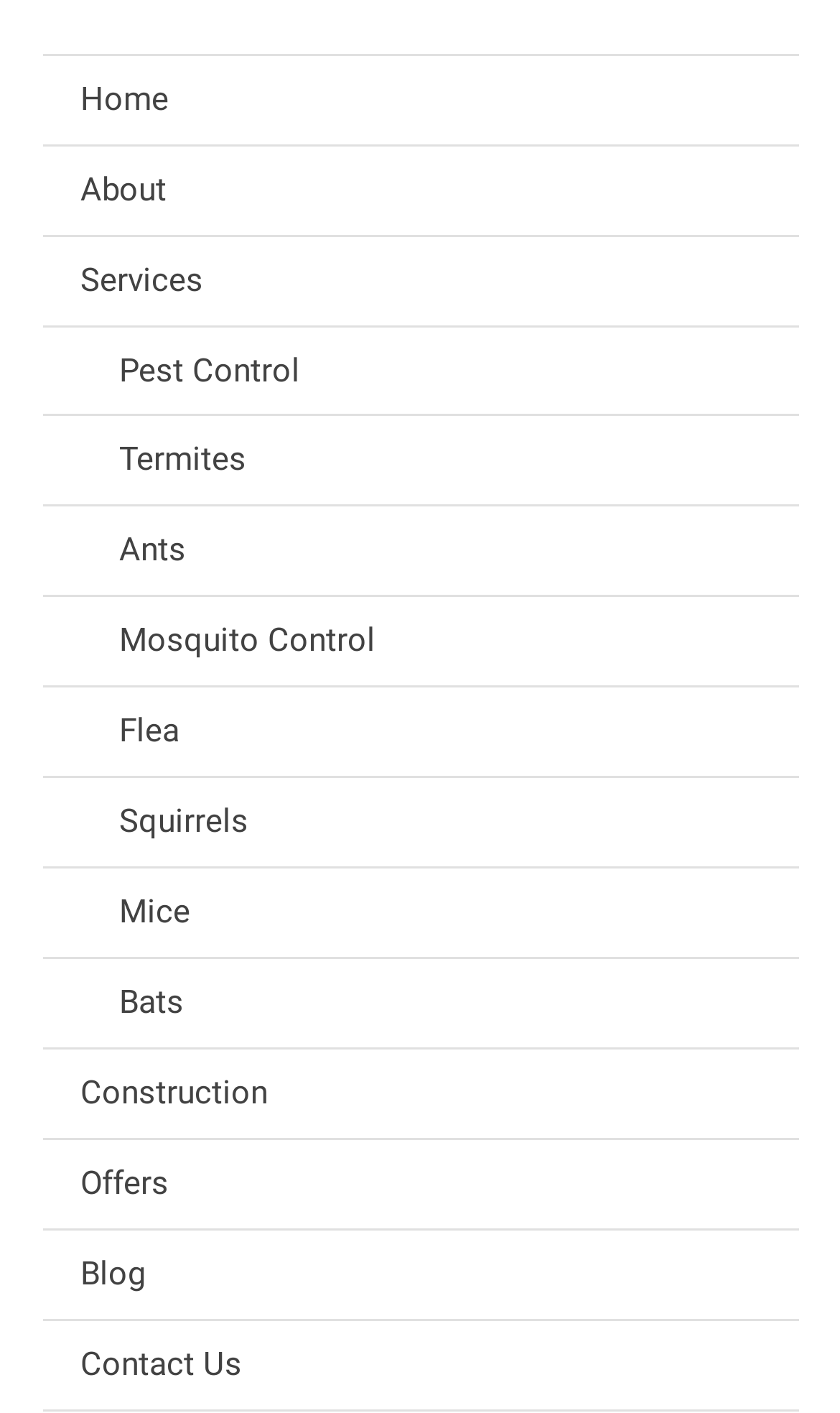Answer the question in a single word or phrase:
Are there any construction-related services?

Yes